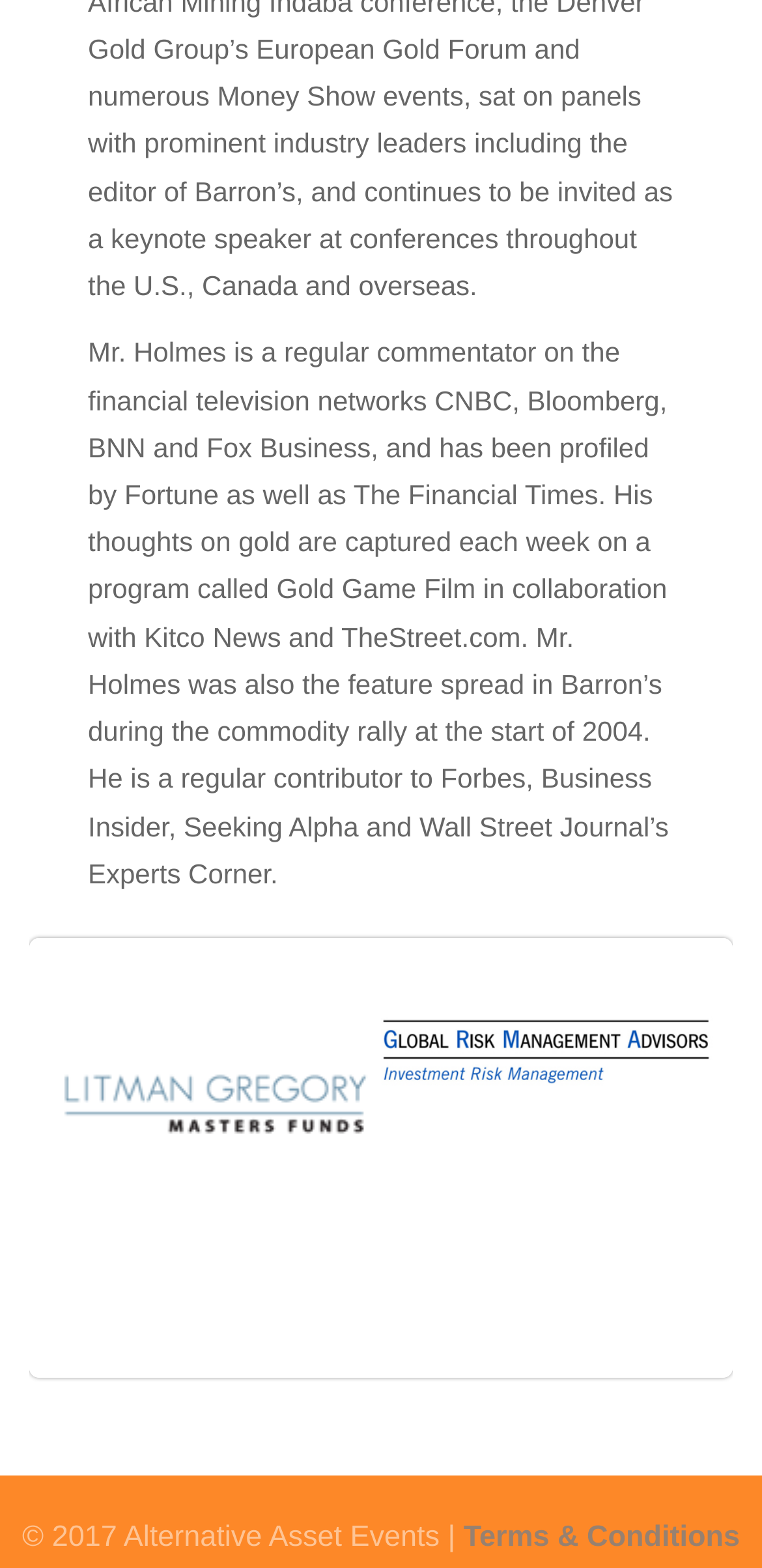Please reply with a single word or brief phrase to the question: 
What is the name of the website that features Mr. Holmes' thoughts on gold?

Kitco News